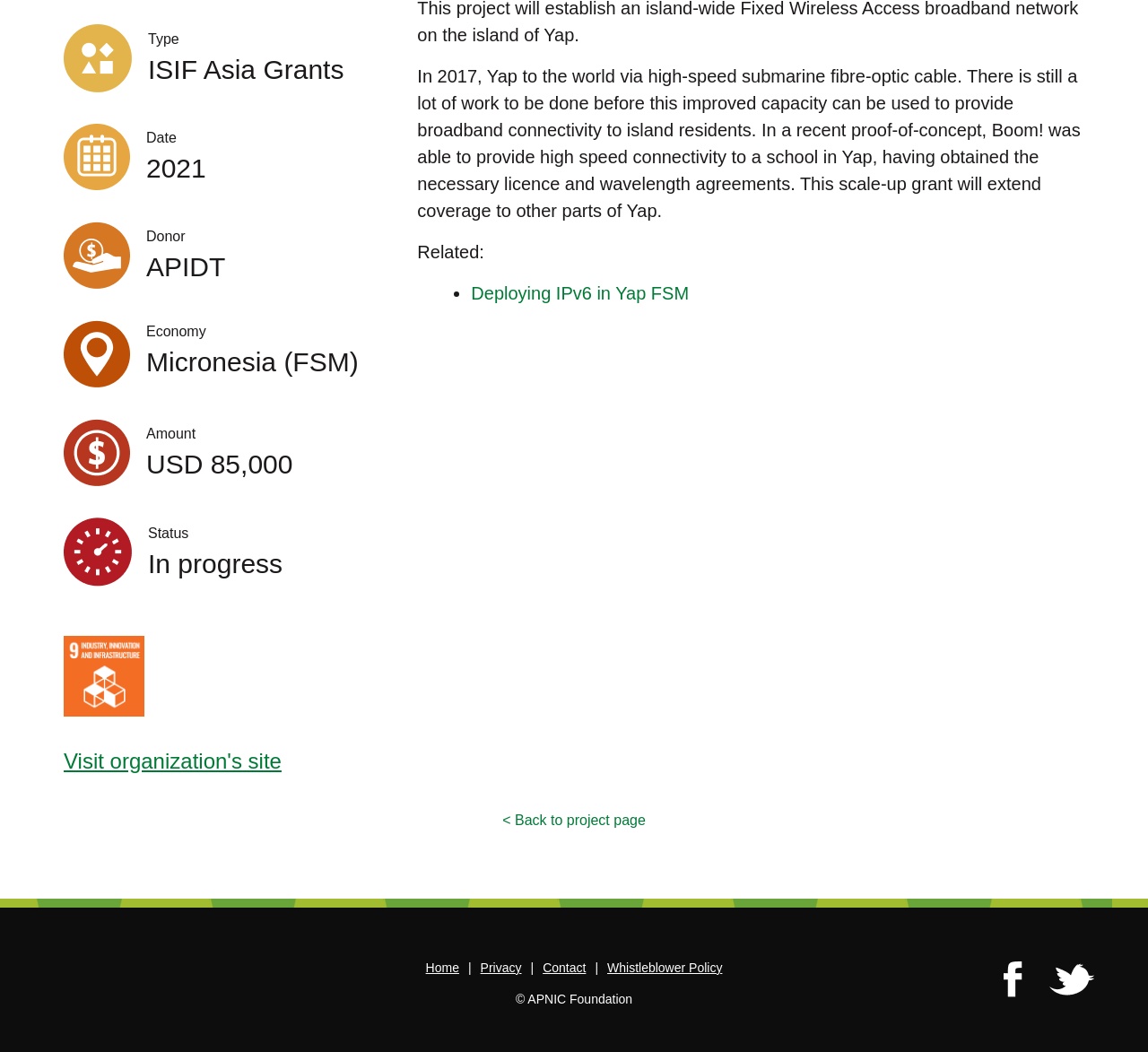Find the bounding box coordinates for the HTML element described in this sentence: "< Back to project page". Provide the coordinates as four float numbers between 0 and 1, in the format [left, top, right, bottom].

[0.438, 0.773, 0.562, 0.787]